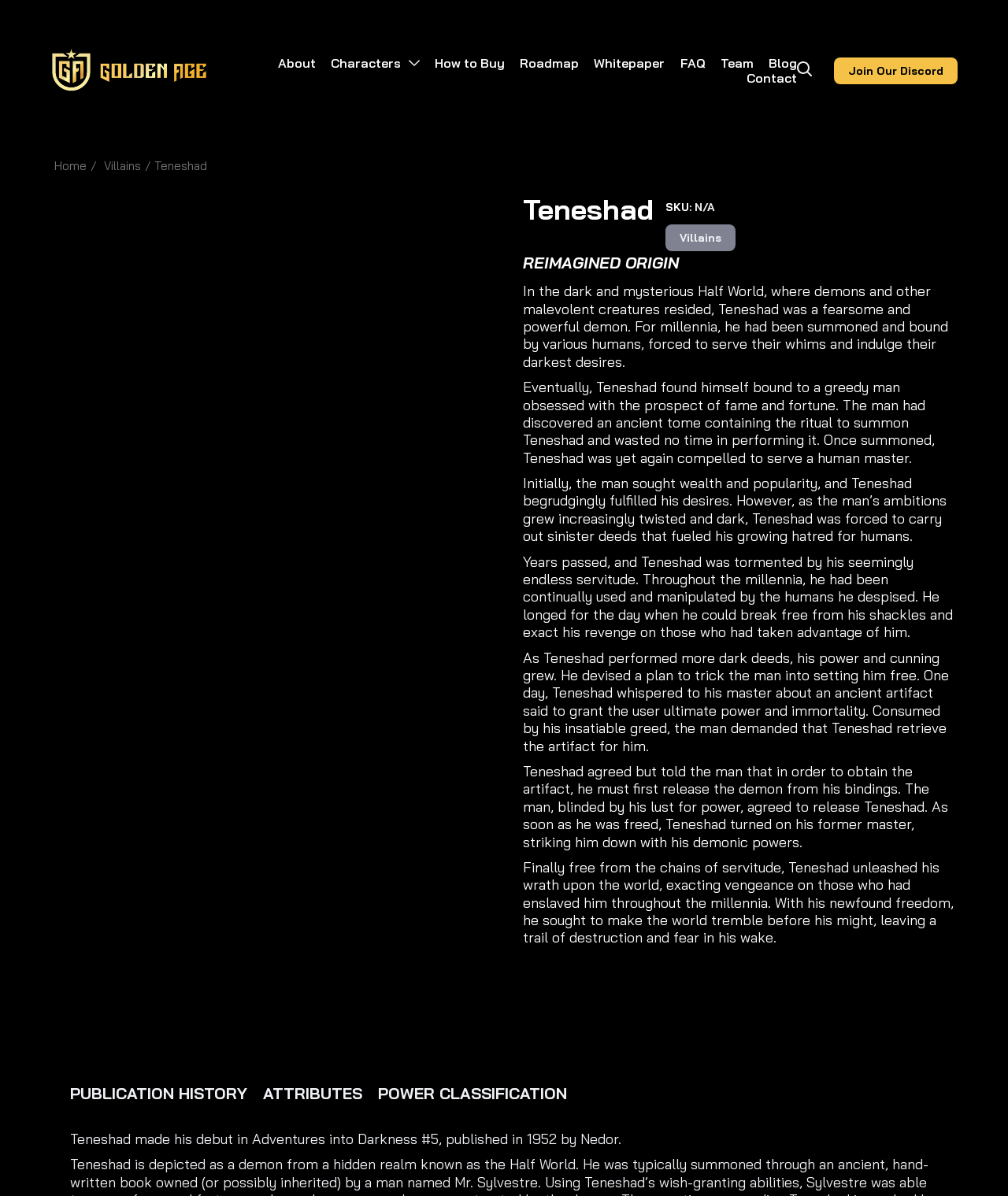Construct a comprehensive description capturing every detail on the webpage.

The webpage is about Teneshad, a powerful demon from the Half World. At the top left, there is a link to "Golden Age Studio" accompanied by an image with the same name. Below this, there is a horizontal navigation bar with links to various sections, including "About", "Characters", "How to Buy", and more.

On the left side, there are links to "Home", "Villains", and a separator. The main content of the page is divided into sections. The first section has a heading "Teneshad" and describes the demon's origin and backstory. The text explains how Teneshad was summoned and bound by humans, forced to serve their whims, and eventually broke free from his shackles to exact revenge.

Below this section, there is a tab list with three tabs: "PUBLICATION HISTORY", "ATTRIBUTES", and "POWER CLASSIFICATION". The "PUBLICATION HISTORY" tab is not selected, but it contains a link to the same name. The other two tabs are also not selected, but they contain links to "ATTRIBUTES" and "POWER CLASSIFICATION", respectively.

At the bottom of the page, there is a static text that mentions Teneshad's debut in Adventures into Darkness #5, published in 1952 by Nedor. On the right side, there are links to "Join Our Discord" and an empty link.